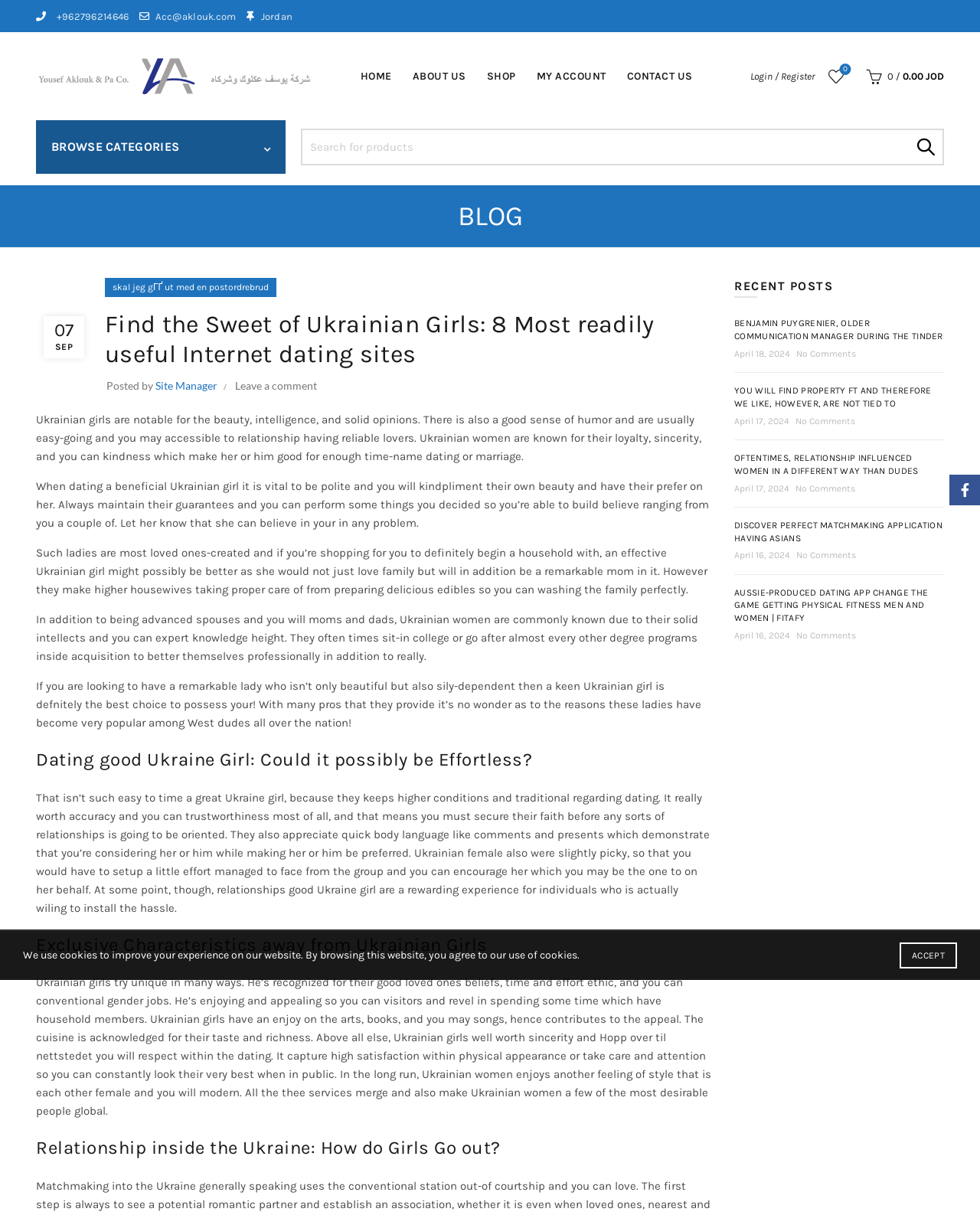What is the purpose of this webpage? Using the information from the screenshot, answer with a single word or phrase.

Dating Ukrainian girls